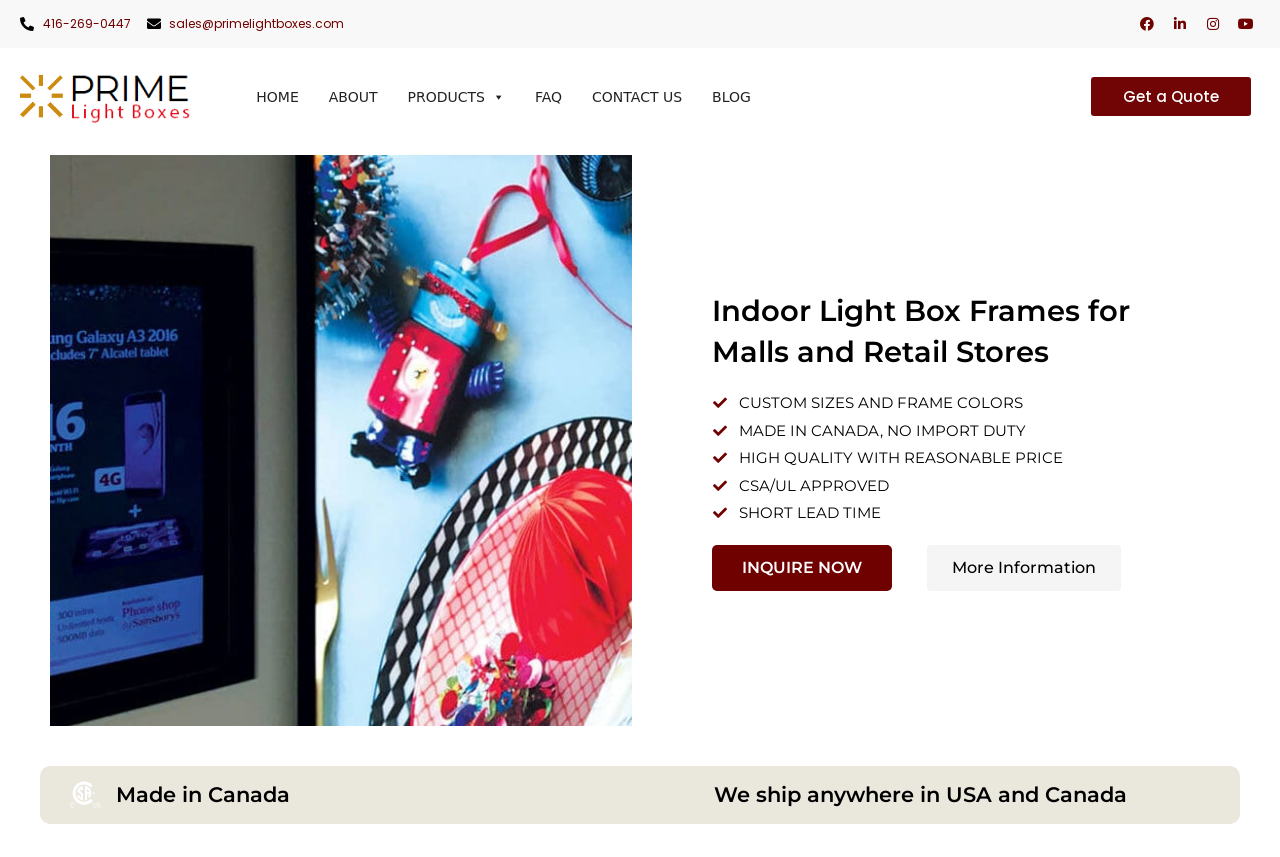Please provide a one-word or short phrase answer to the question:
What is the main product offered?

Indoor Light Box Frames